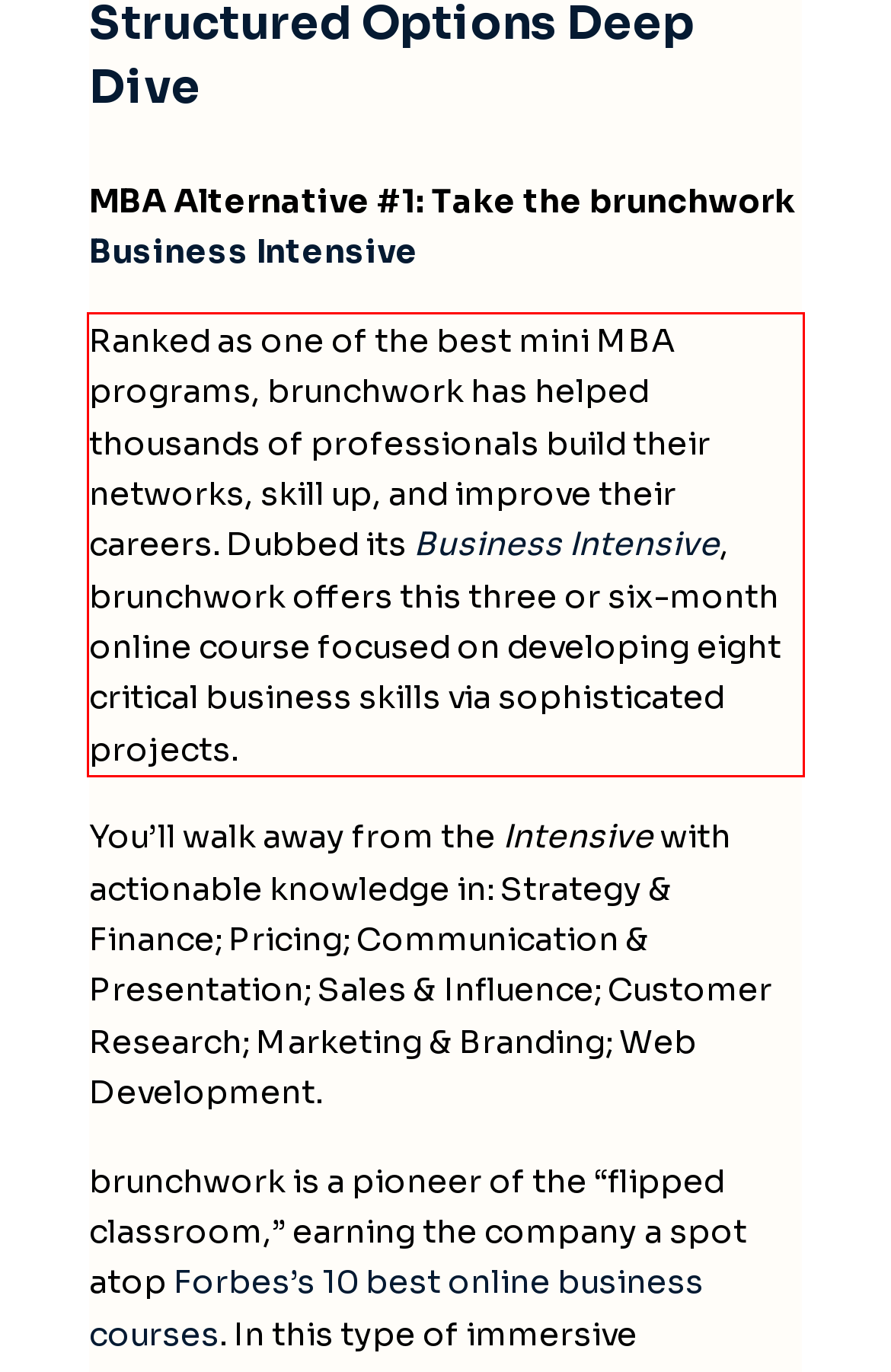Please examine the webpage screenshot containing a red bounding box and use OCR to recognize and output the text inside the red bounding box.

Ranked as one of the best mini MBA programs, brunchwork has helped thousands of professionals build their networks, skill up, and improve their careers. Dubbed its Business Intensive, brunchwork offers this three or six-month online course focused on developing eight critical business skills via sophisticated projects.